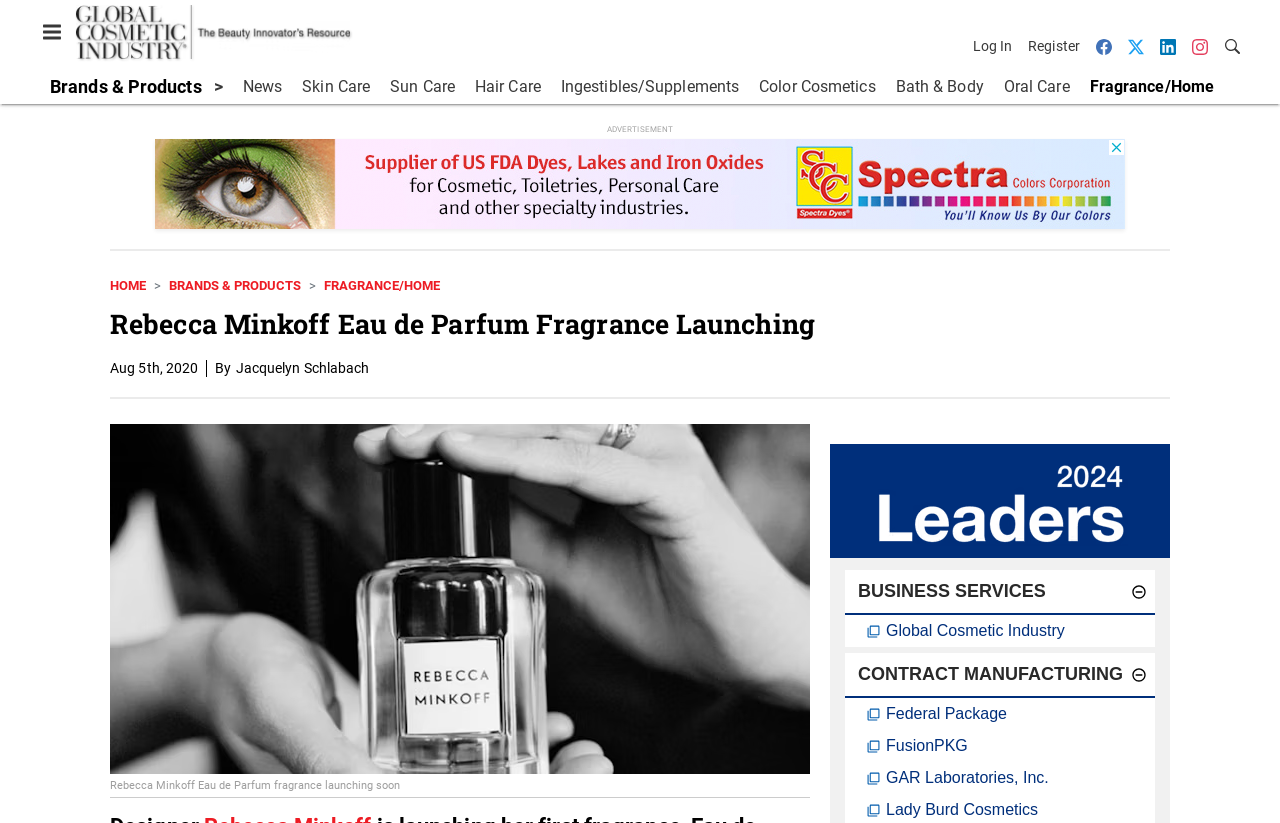Identify and generate the primary title of the webpage.

Rebecca Minkoff Eau de Parfum Fragrance Launching